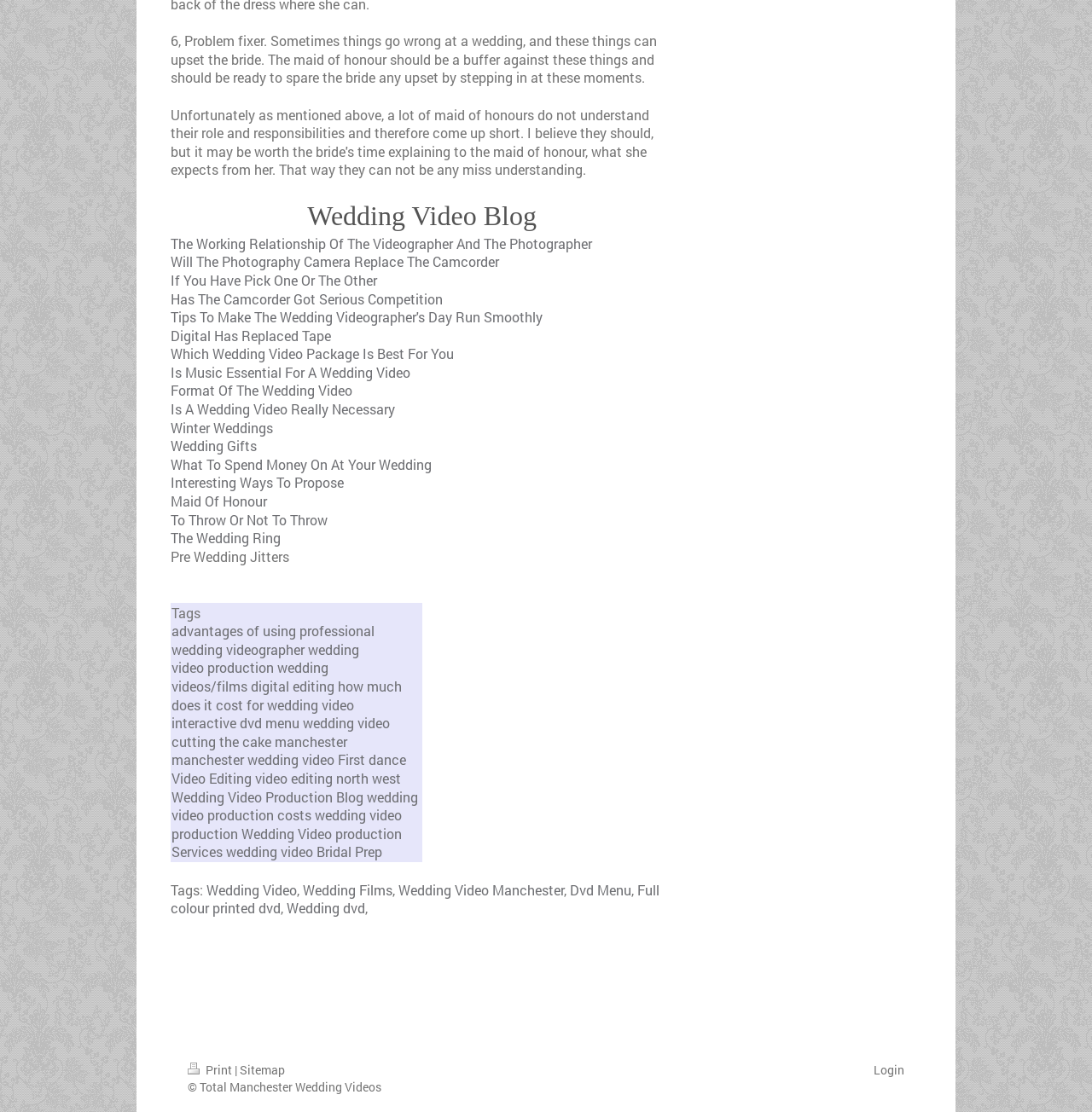Locate the bounding box of the UI element described by: "wedding" in the given webpage screenshot.

[0.254, 0.592, 0.301, 0.608]